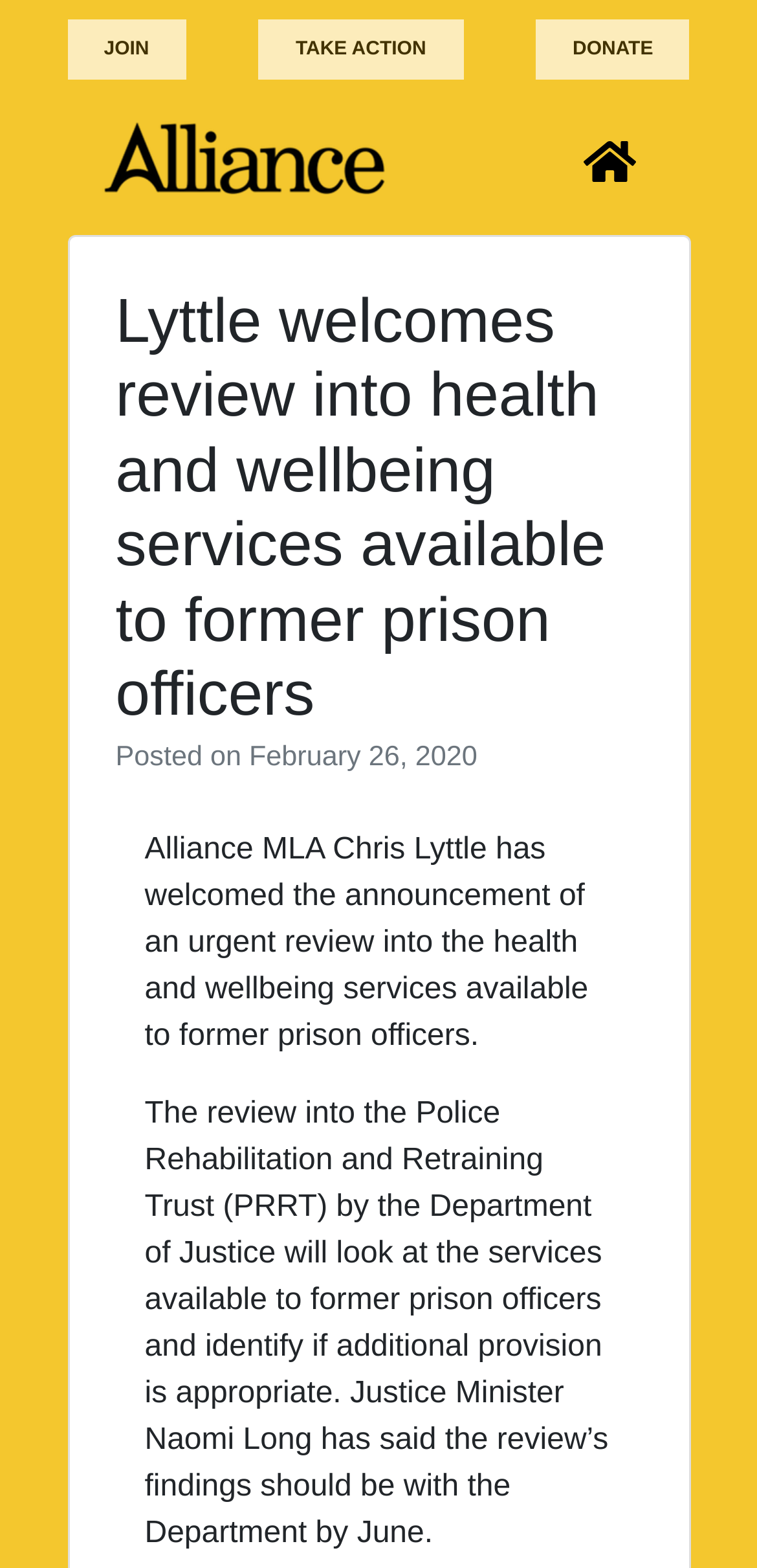What is Chris Lyttle's role?
Please craft a detailed and exhaustive response to the question.

I found this answer by looking at the text content of the webpage, specifically the sentence 'Alliance MLA Chris Lyttle has welcomed the announcement of an urgent review into the health and wellbeing services available to former prison officers.' which indicates that Chris Lyttle is an Alliance MLA.